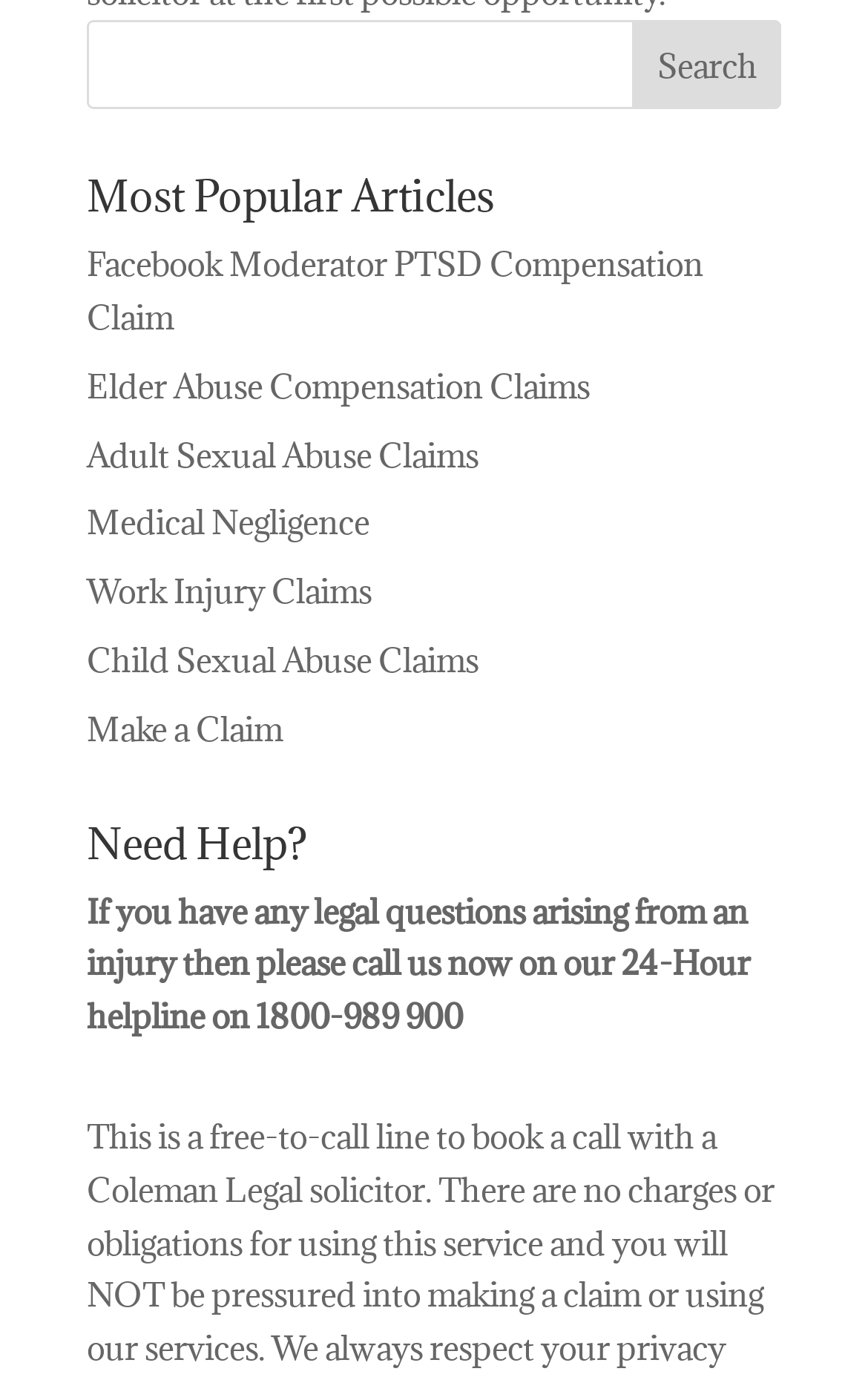Based on the element description Child Sexual Abuse Claims, identify the bounding box coordinates for the UI element. The coordinates should be in the format (top-left x, top-left y, bottom-right x, bottom-right y) and within the 0 to 1 range.

[0.1, 0.464, 0.551, 0.495]